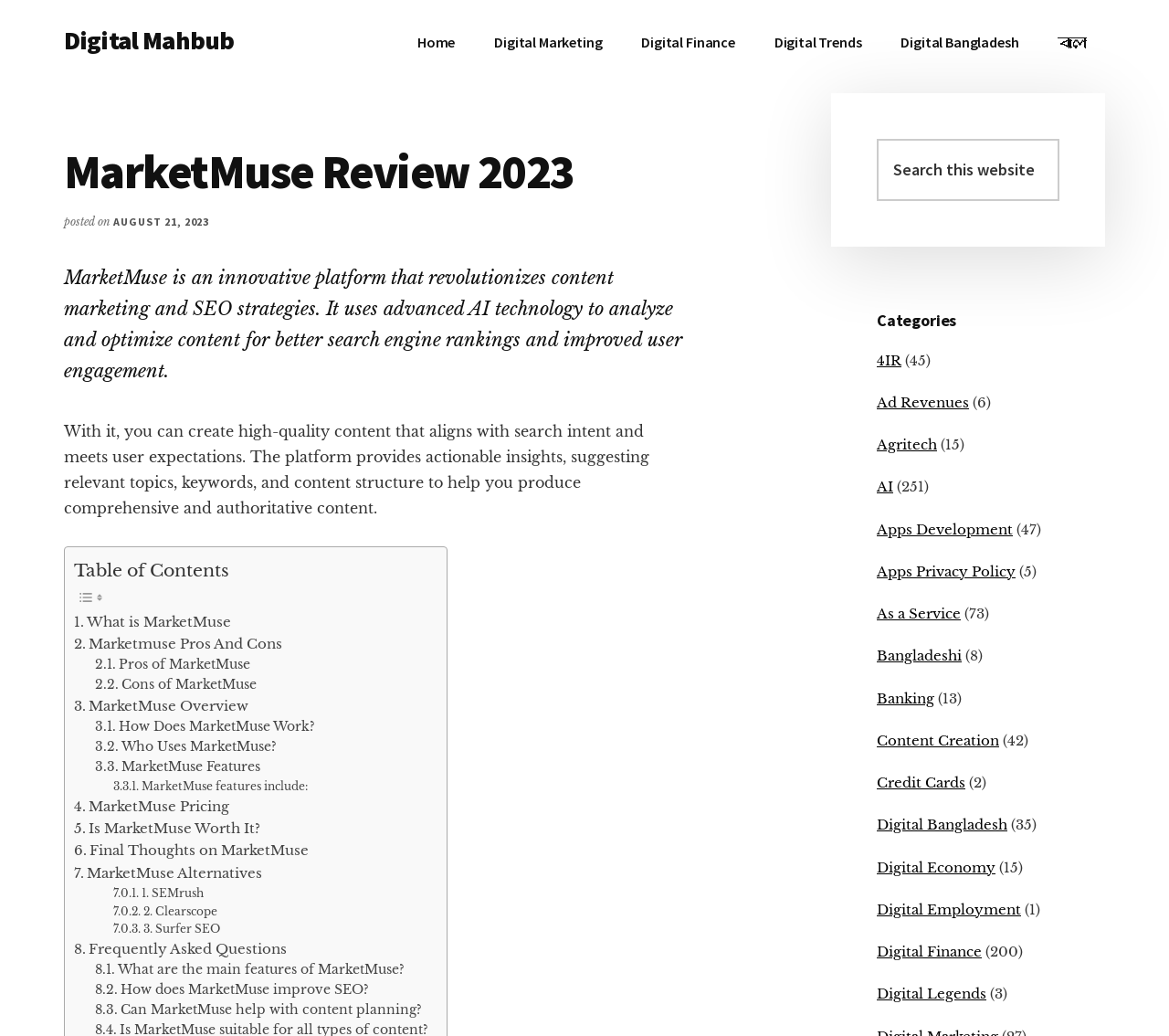Identify the bounding box for the UI element described as: "Pros of MarketMuse". Ensure the coordinates are four float numbers between 0 and 1, formatted as [left, top, right, bottom].

[0.081, 0.633, 0.214, 0.652]